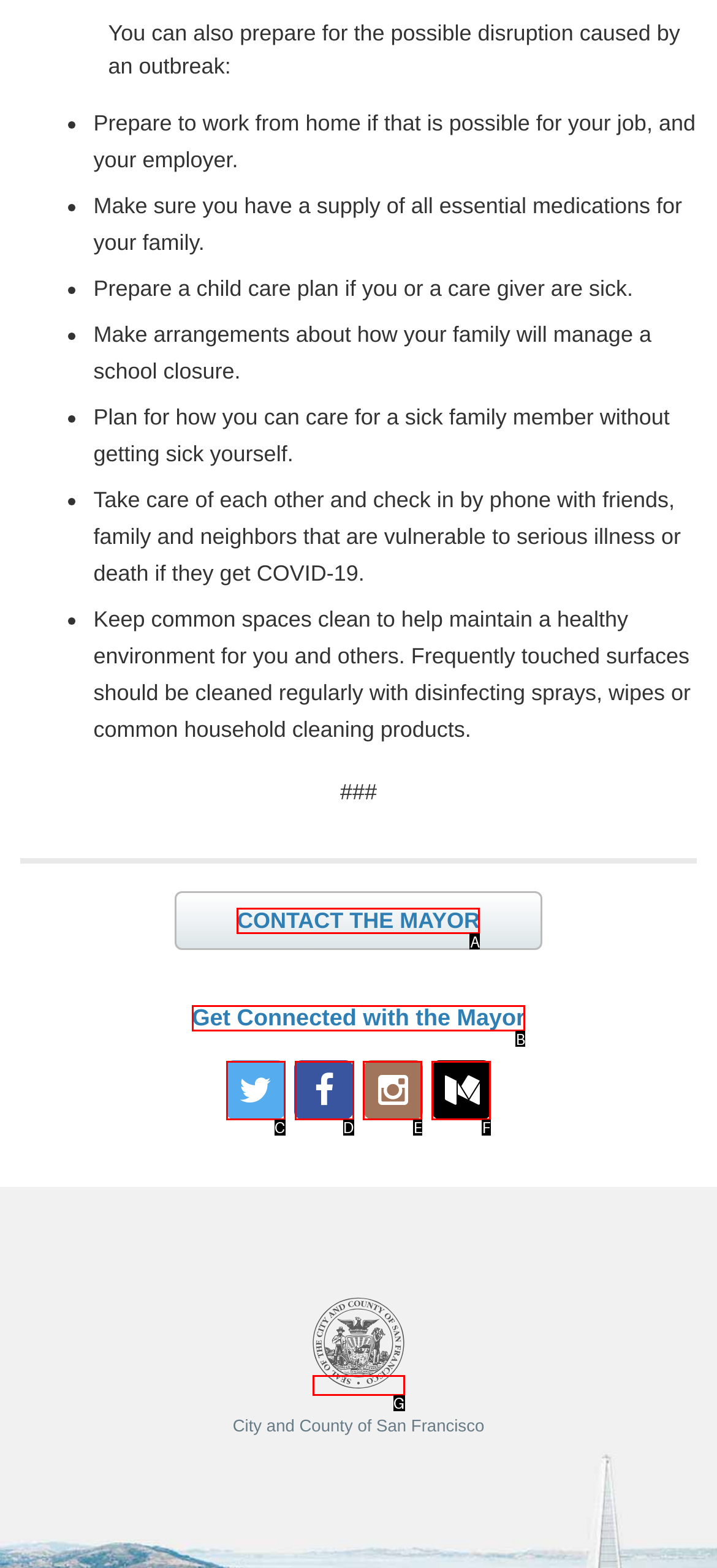Identify the letter that best matches this UI element description: title="Visit us on Medium"
Answer with the letter from the given options.

F